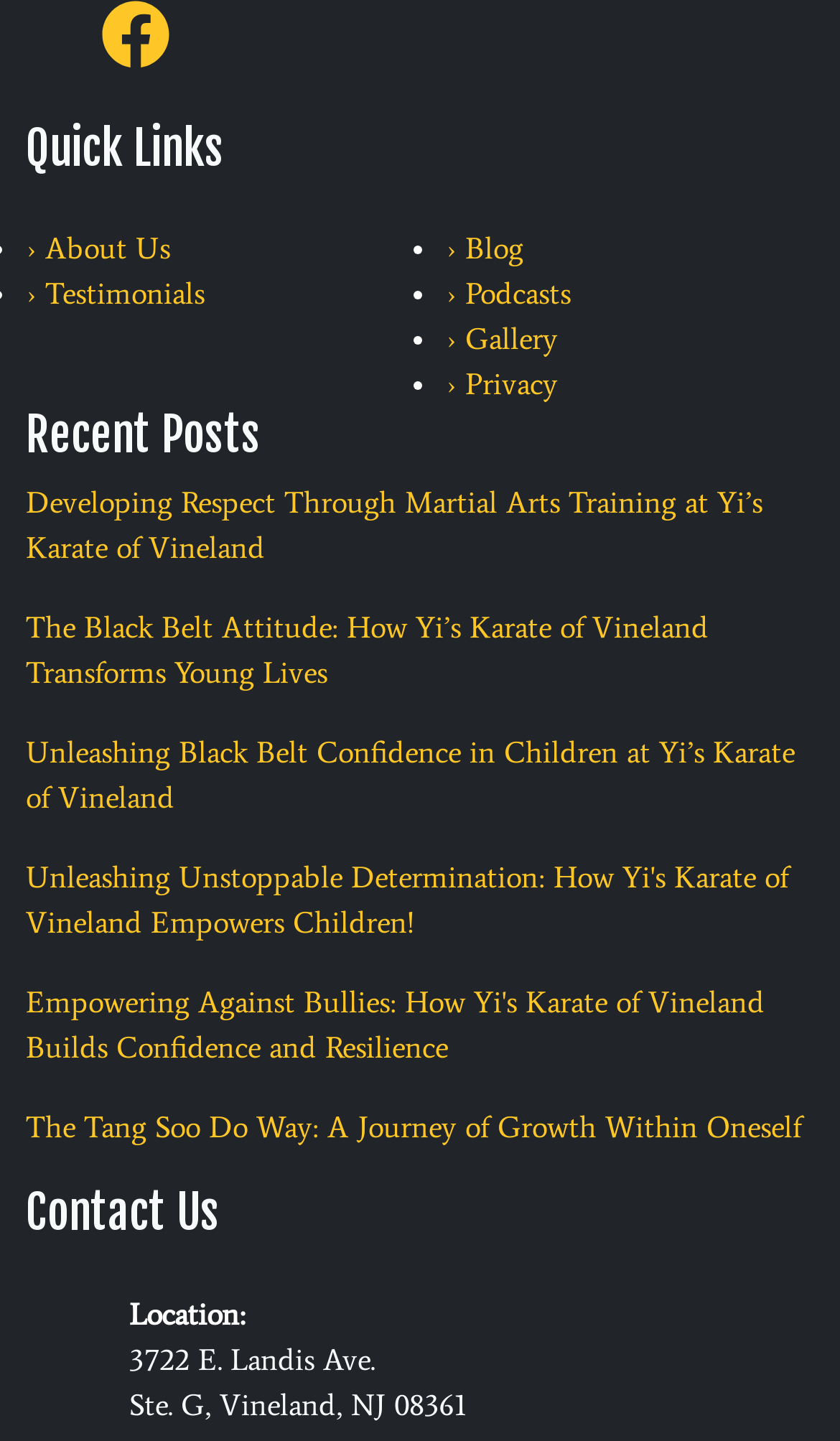Please specify the bounding box coordinates of the region to click in order to perform the following instruction: "read Recent Posts".

[0.031, 0.283, 0.969, 0.322]